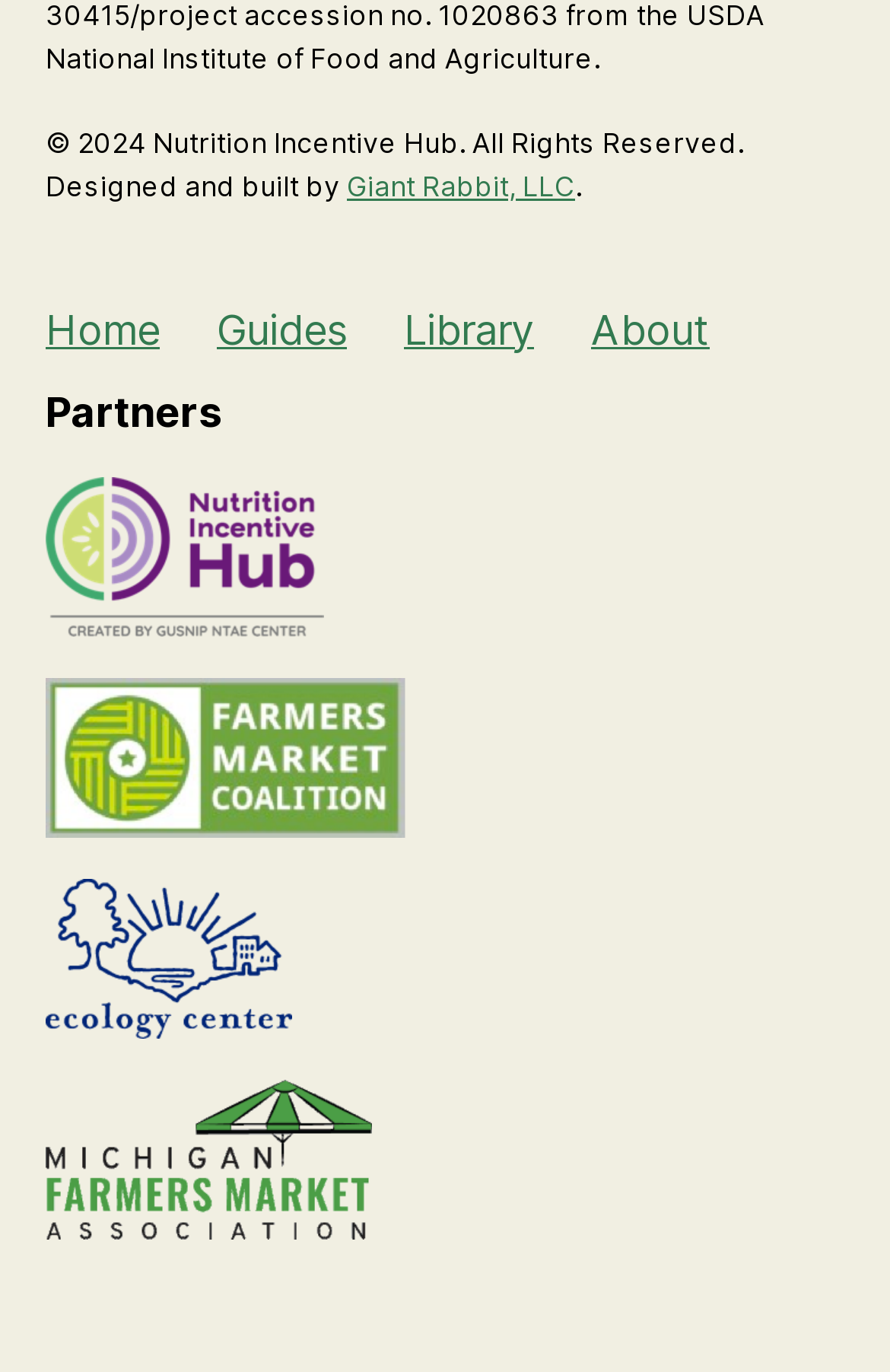Identify the bounding box coordinates of the section that should be clicked to achieve the task described: "visit Nutrition Incentive Hub".

[0.051, 0.347, 0.949, 0.477]